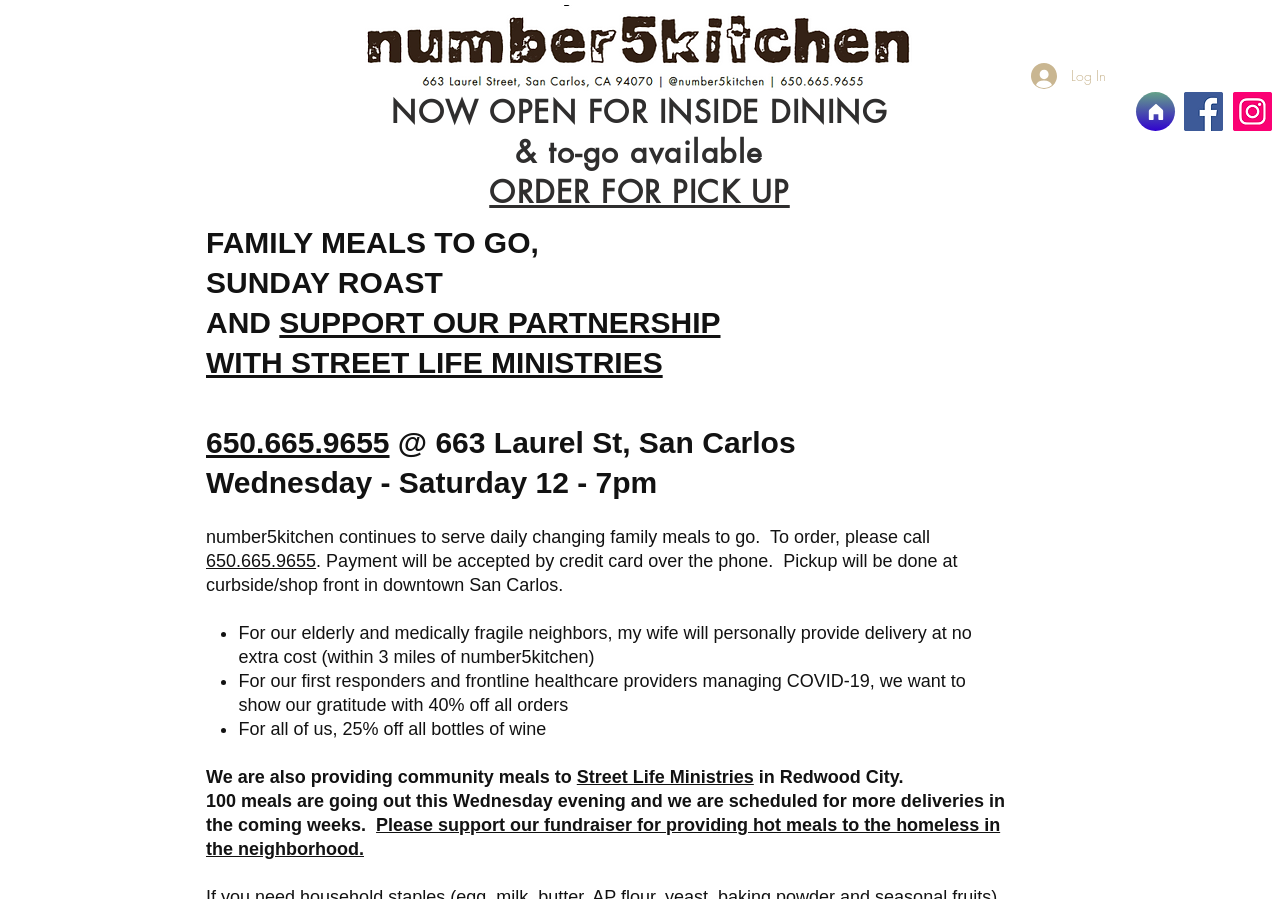Please specify the bounding box coordinates of the clickable region to carry out the following instruction: "Visit the Facebook page". The coordinates should be four float numbers between 0 and 1, in the format [left, top, right, bottom].

[0.925, 0.102, 0.955, 0.146]